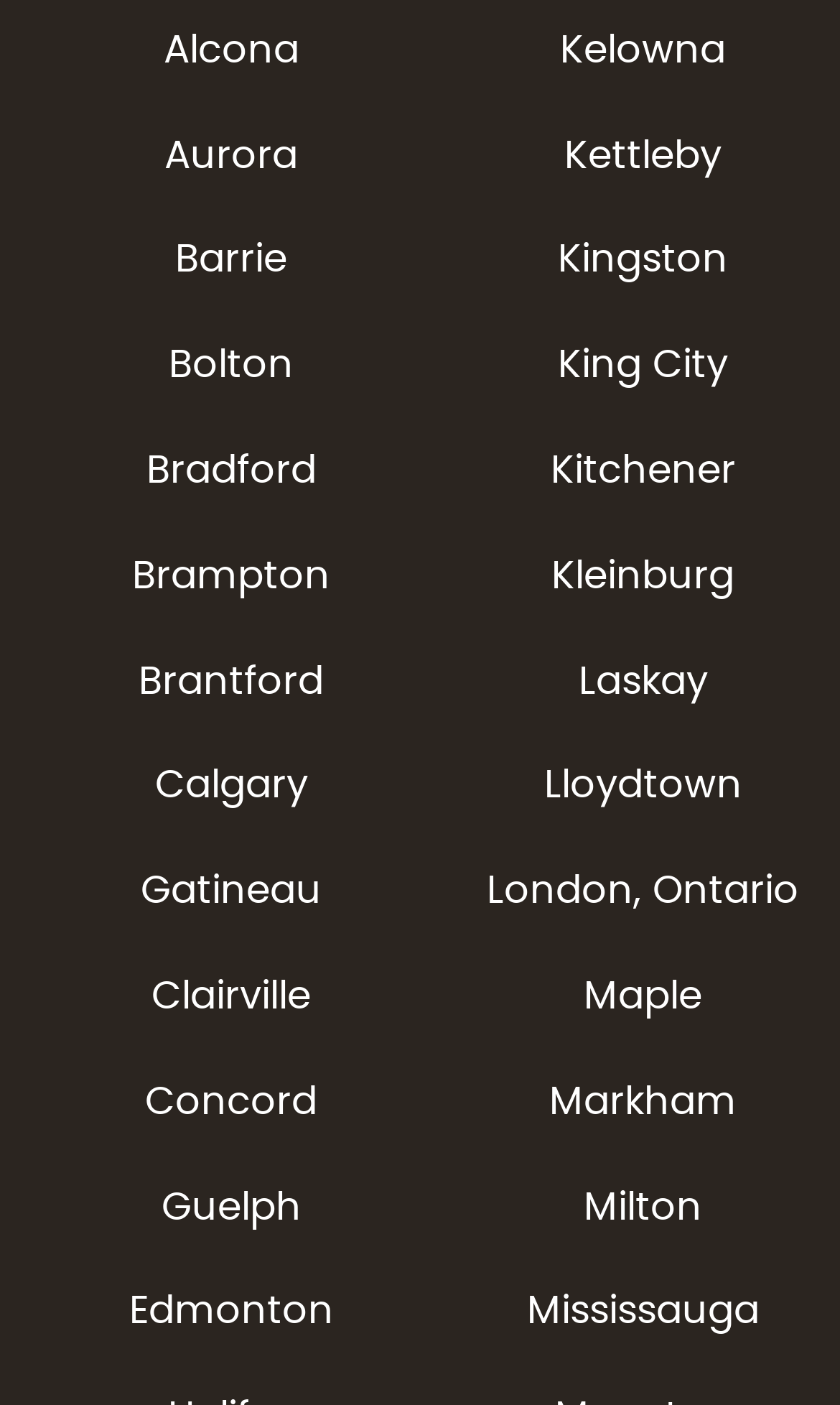Please find and report the bounding box coordinates of the element to click in order to perform the following action: "Click on Order Weed Online in Brantford link". The coordinates should be expressed as four float numbers between 0 and 1, in the format [left, top, right, bottom].

[0.165, 0.464, 0.386, 0.508]